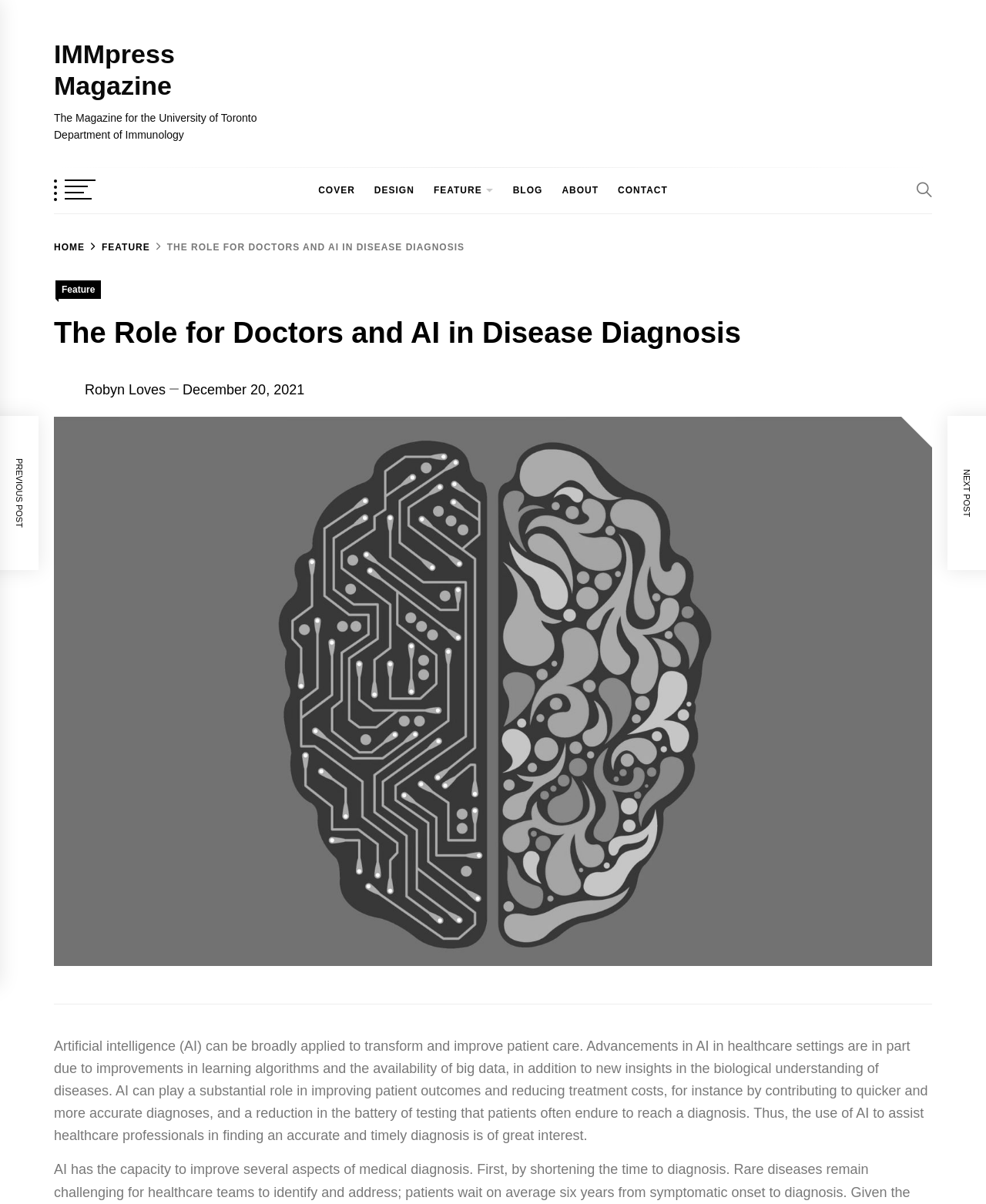What is the topic of the article?
Provide a comprehensive and detailed answer to the question.

The topic of the article can be inferred from the title of the article, which is 'The Role for Doctors and AI in Disease Diagnosis'. The article discusses the role of artificial intelligence in improving patient care and reducing treatment costs.